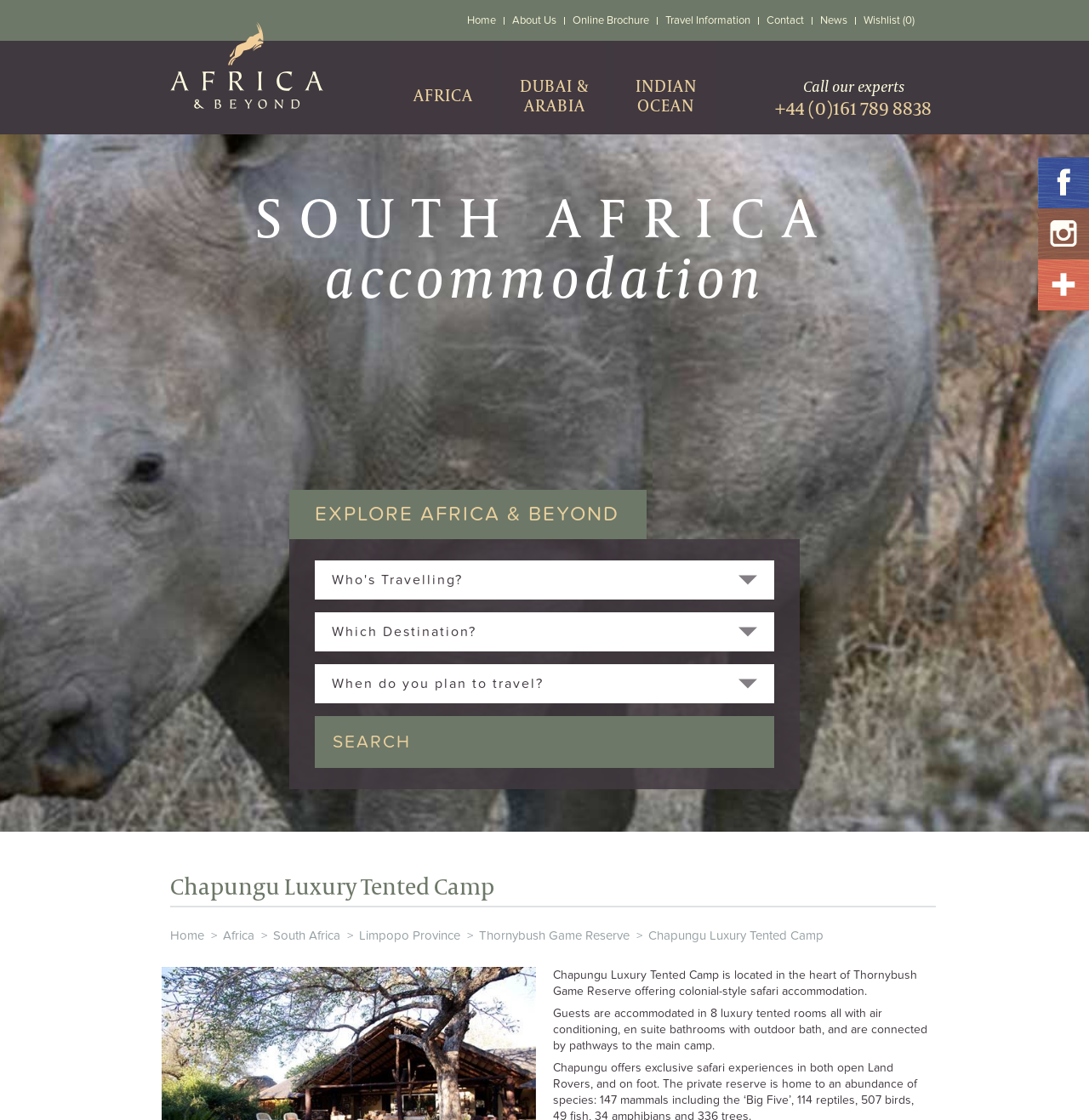Identify and provide the bounding box for the element described by: "Get in Touch".

None